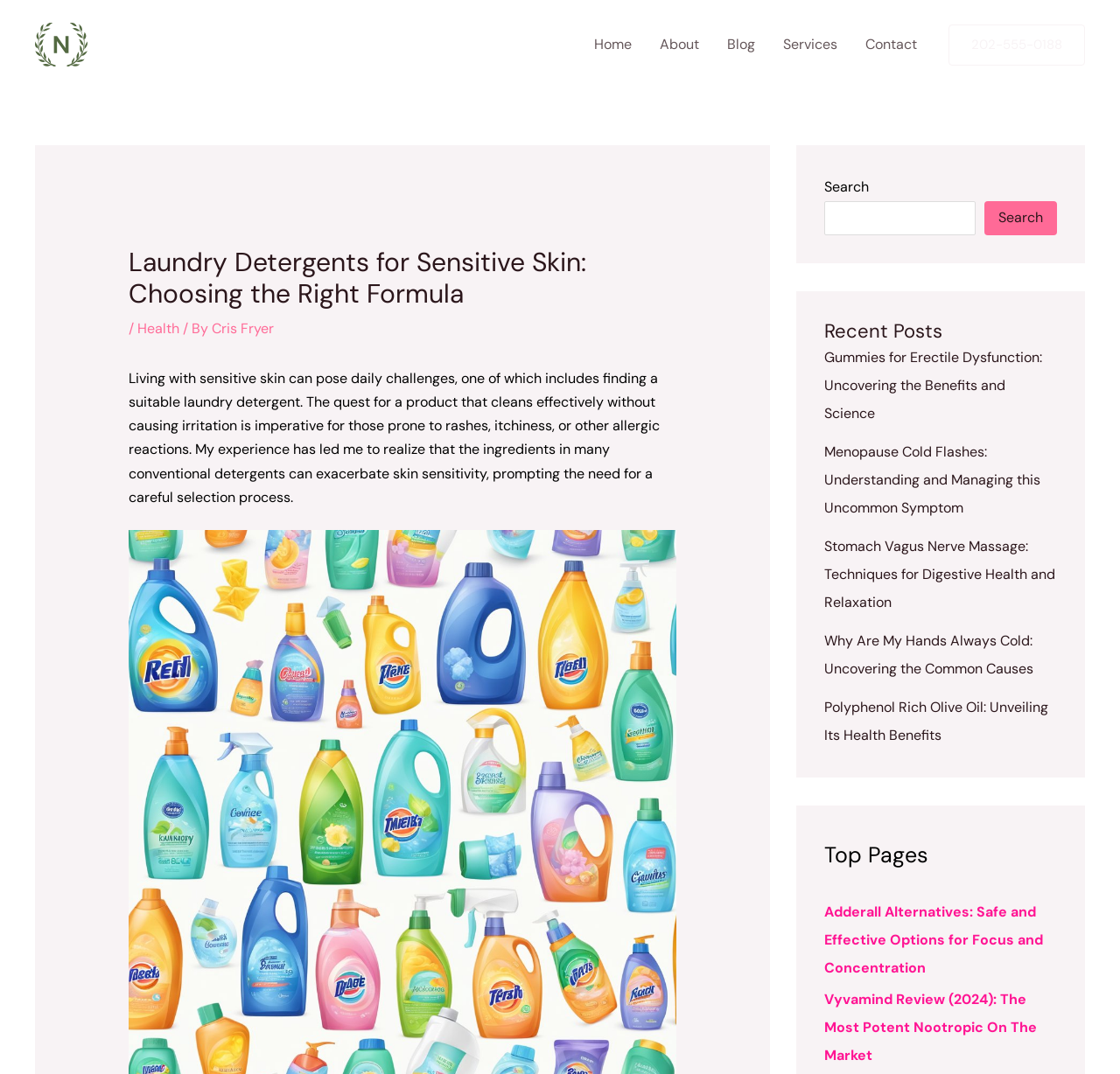What is the purpose of the search box?
Using the picture, provide a one-word or short phrase answer.

To search the website